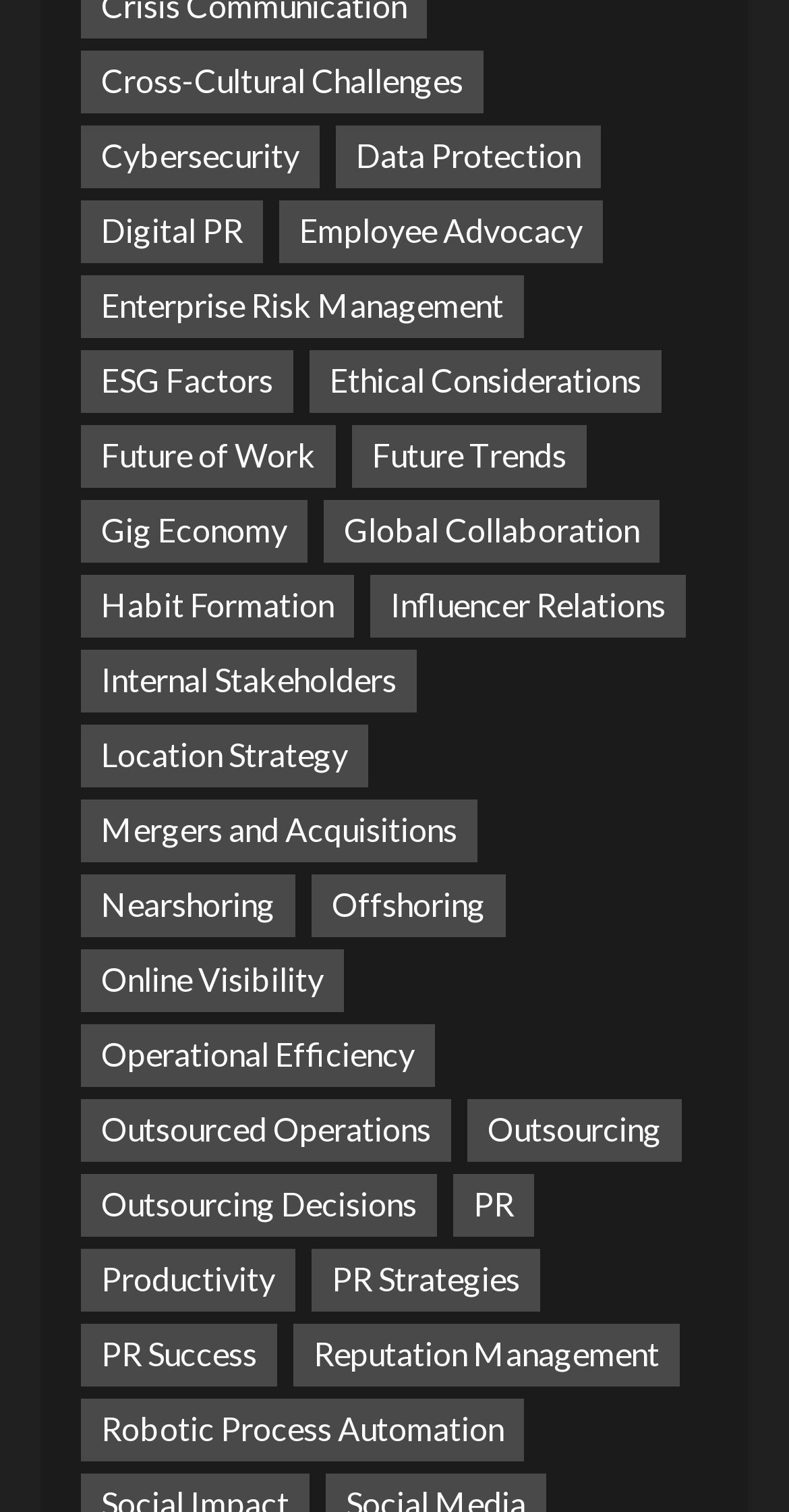Calculate the bounding box coordinates for the UI element based on the following description: "Mergers and Acquisitions". Ensure the coordinates are four float numbers between 0 and 1, i.e., [left, top, right, bottom].

[0.103, 0.528, 0.605, 0.57]